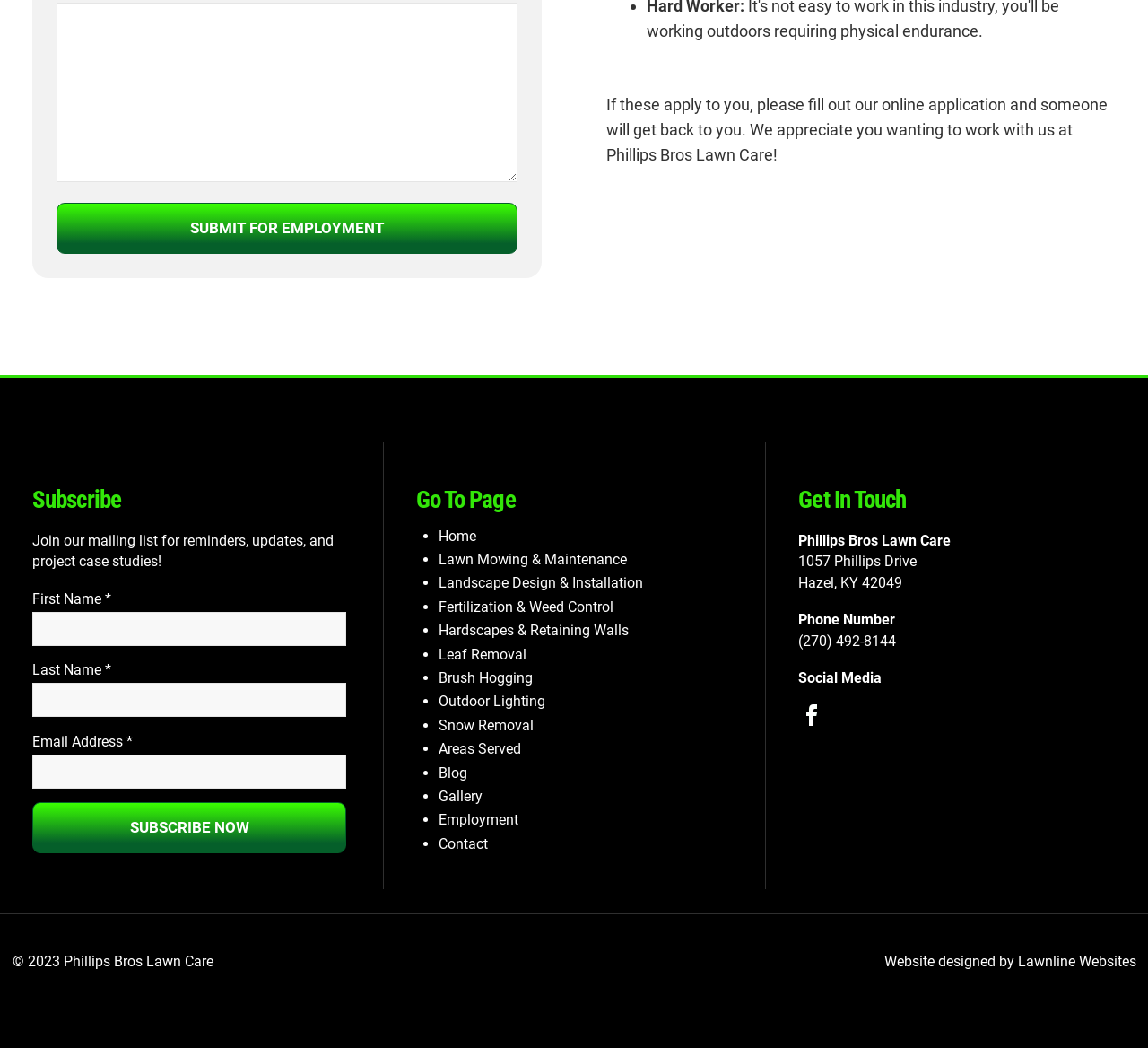Please find the bounding box coordinates of the element that you should click to achieve the following instruction: "Go to the Home page". The coordinates should be presented as four float numbers between 0 and 1: [left, top, right, bottom].

[0.382, 0.503, 0.415, 0.519]